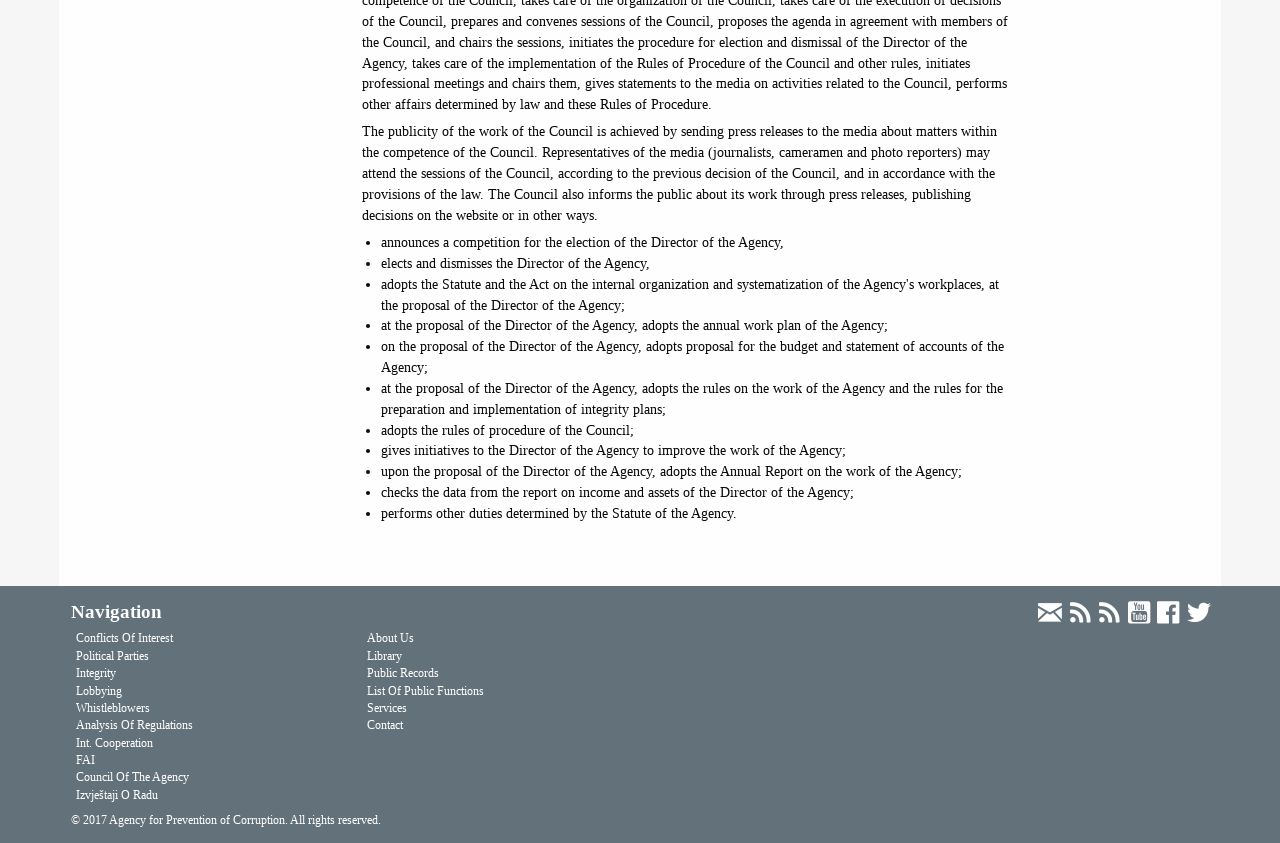Locate the UI element described by Conflicts of Interest in the provided webpage screenshot. Return the bounding box coordinates in the format (top-left x, top-left y, bottom-right x, bottom-right y), ensuring all values are between 0 and 1.

[0.06, 0.75, 0.259, 0.765]